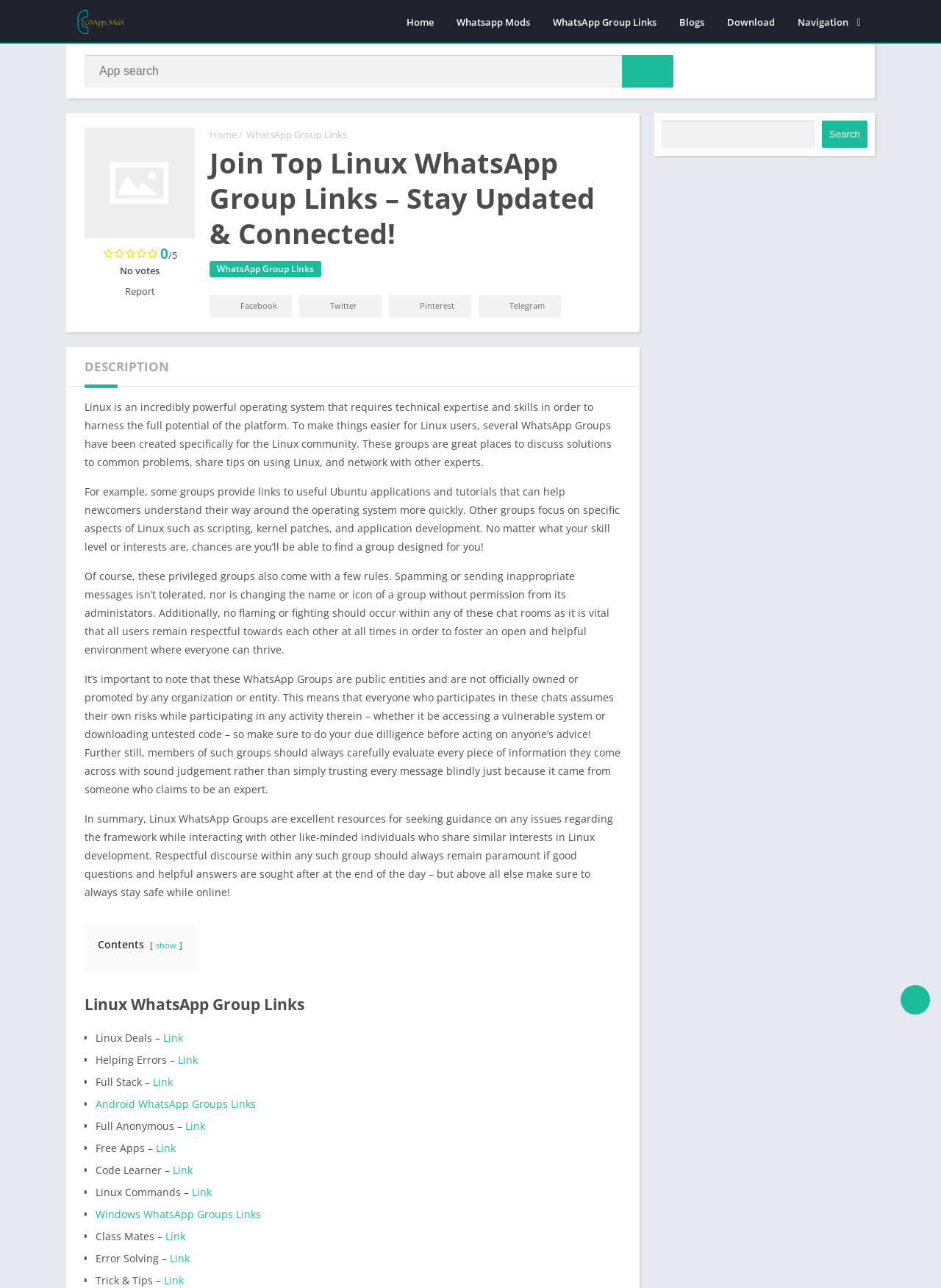What is the purpose of the WhatsApp Groups mentioned on this webpage?
Using the visual information, answer the question in a single word or phrase.

Linux community discussion